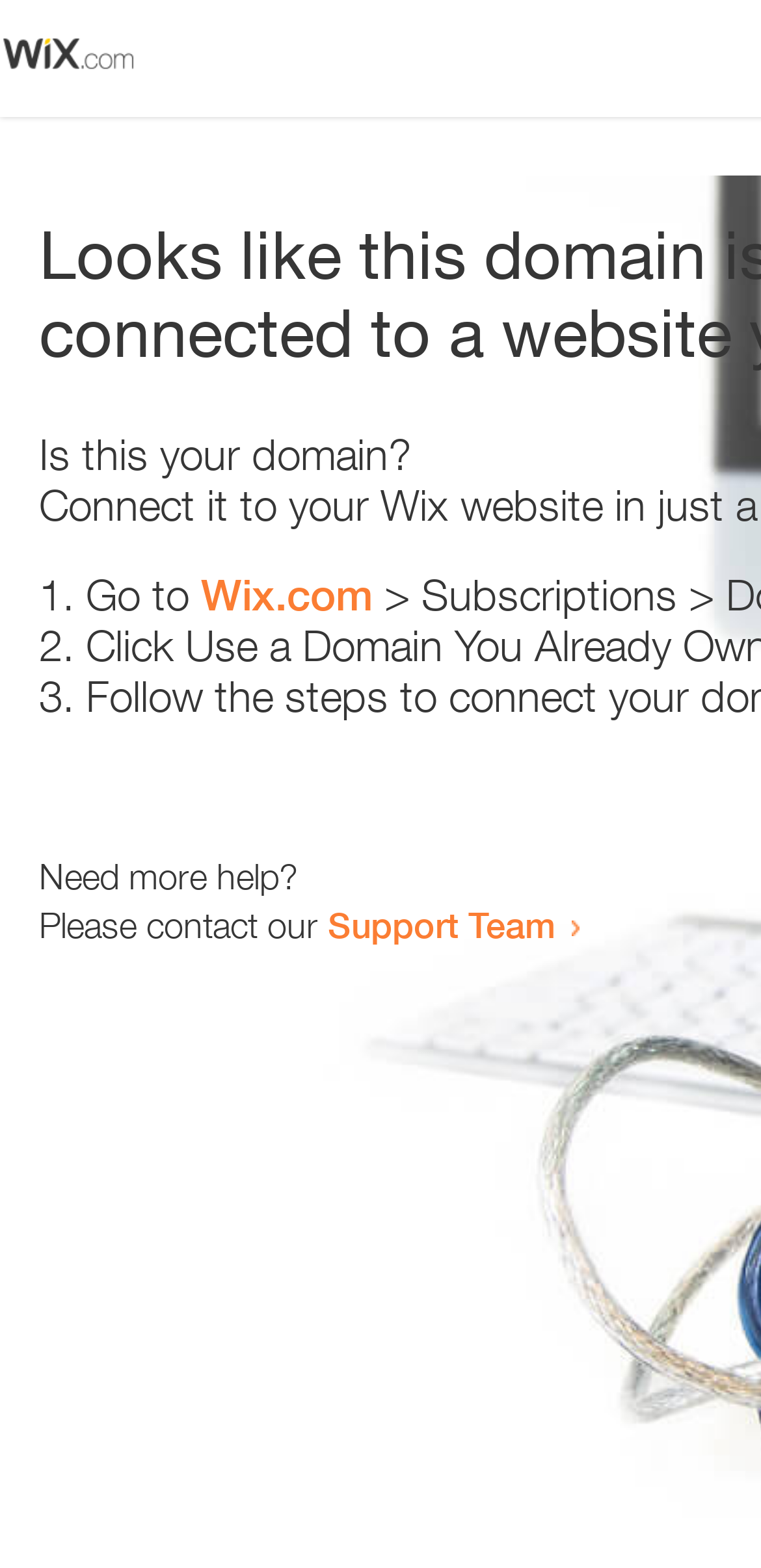Based on the visual content of the image, answer the question thoroughly: What is the question asked on the webpage?

The webpage asks a question to the user, which is 'Is this your domain?', and provides instructions based on the user's response to this question.